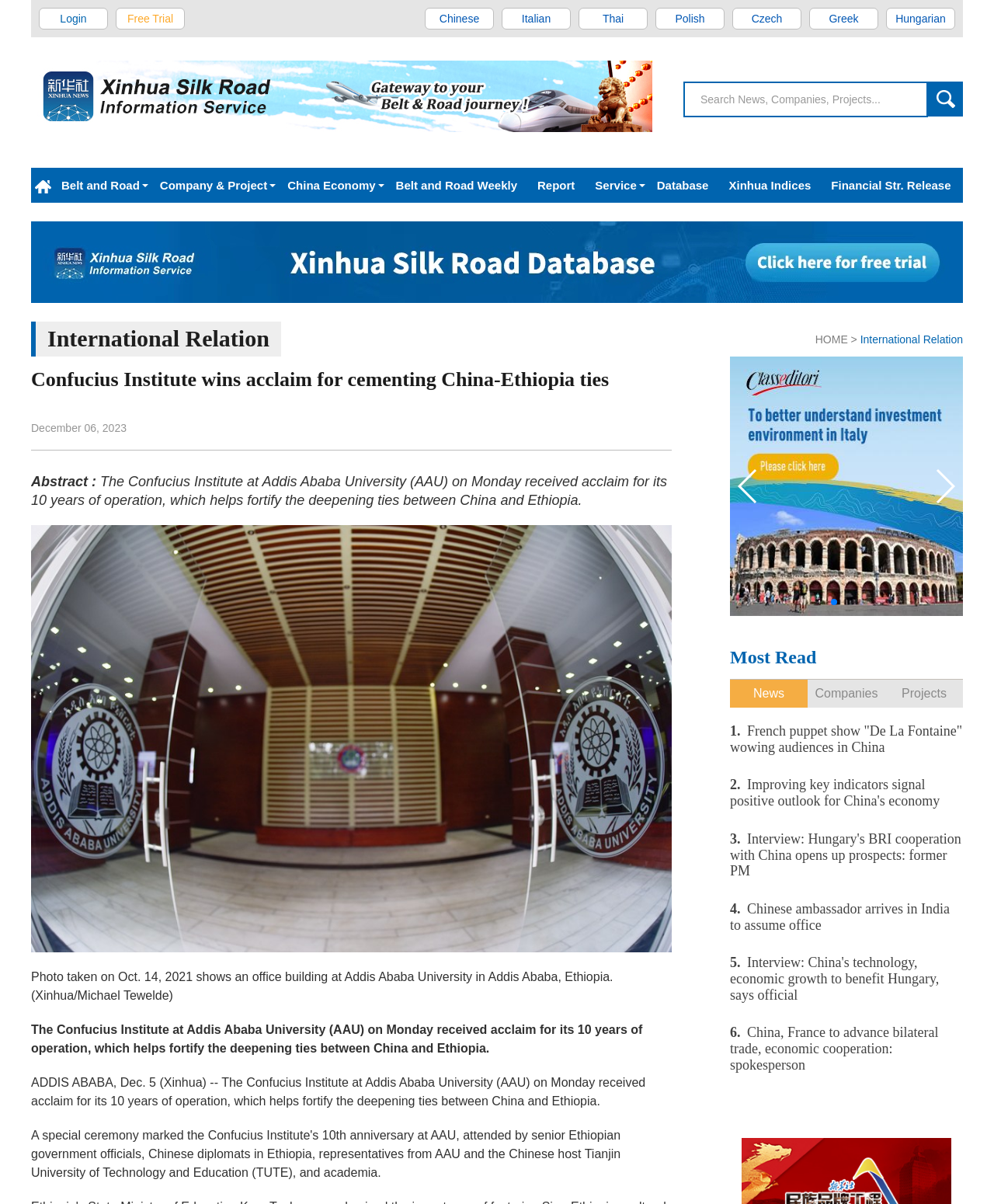What is the purpose of the search box?
Using the image, provide a detailed and thorough answer to the question.

The search box is located at the top right corner of the webpage, and its placeholder text is 'Search News, Companies, Projects...', indicating that it is used to search for news, companies, and projects related to the Belt and Road initiative.